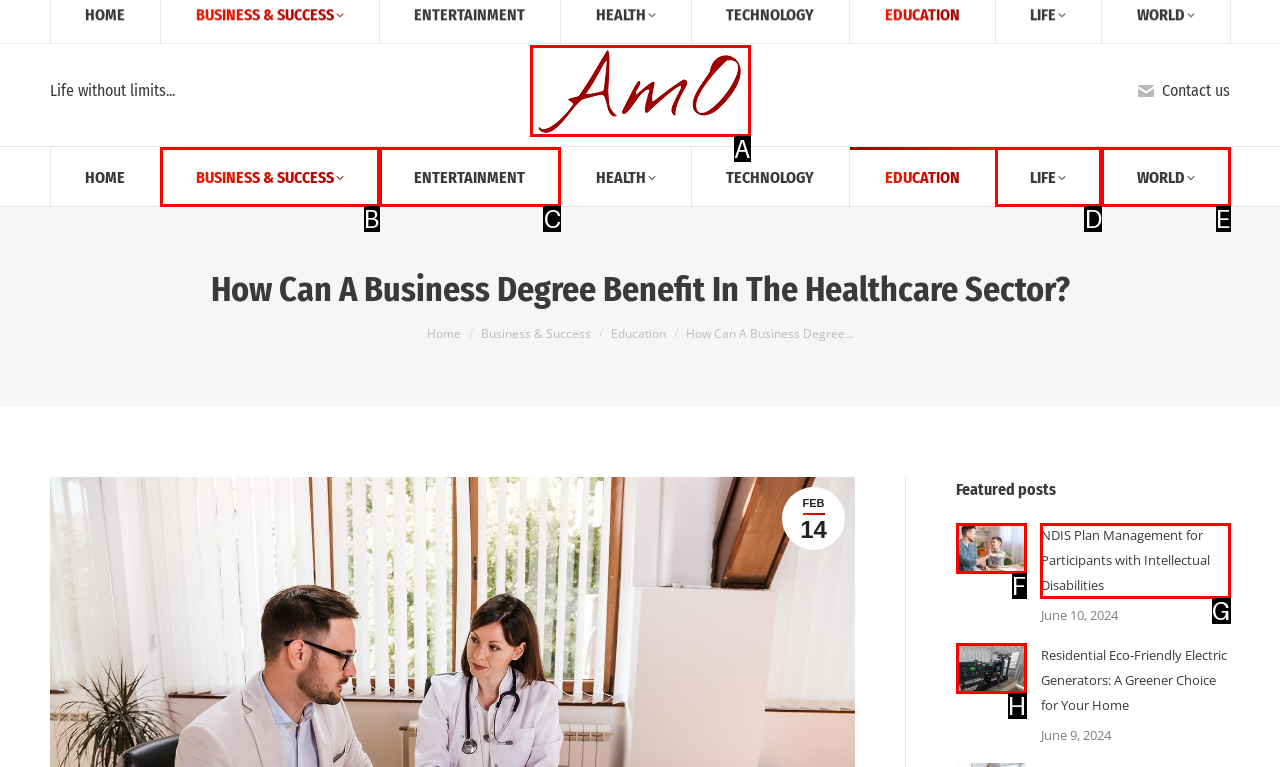Identify the correct option to click in order to accomplish the task: Read the article about NDIS Plan Management Provide your answer with the letter of the selected choice.

G